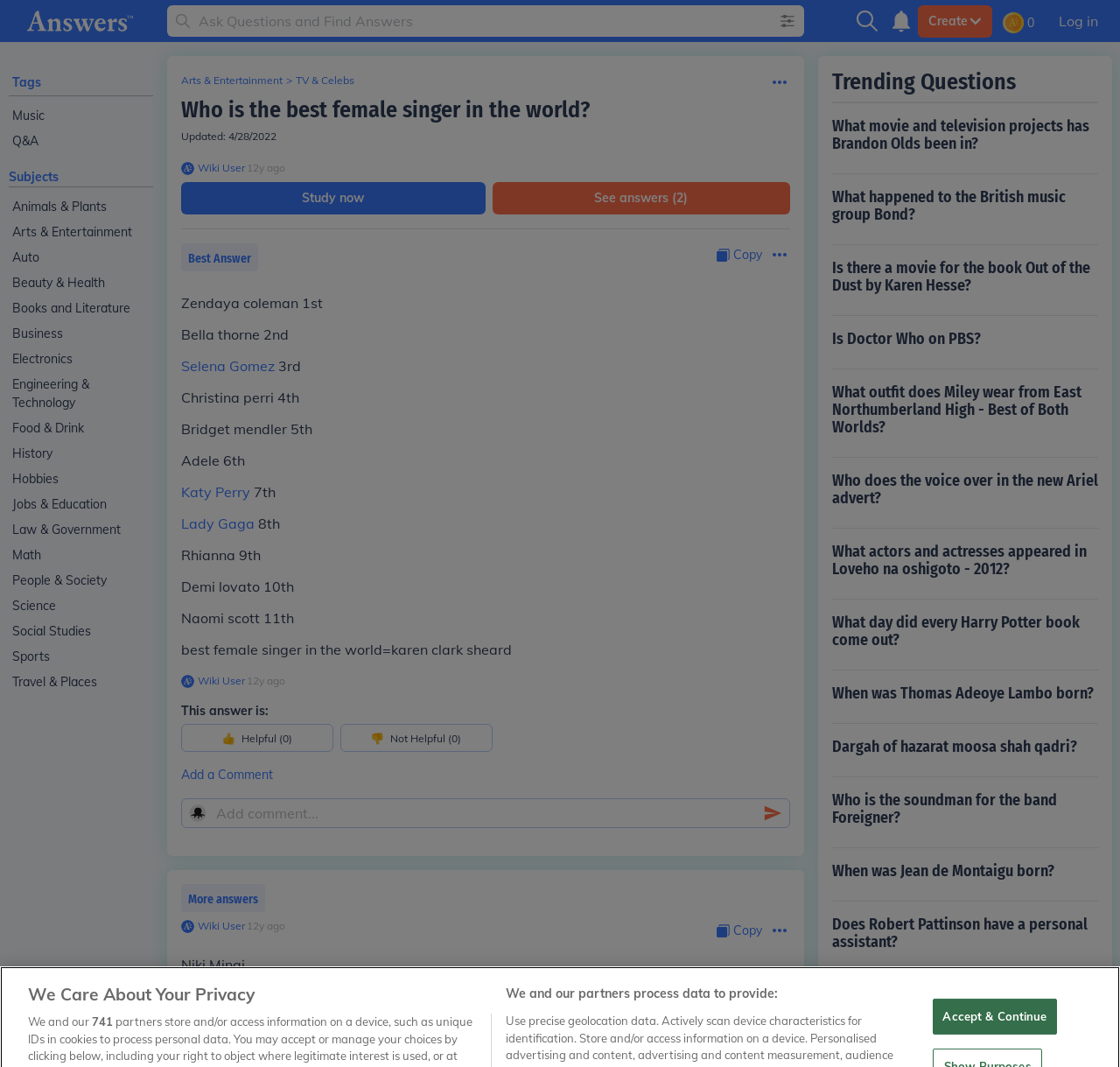Calculate the bounding box coordinates of the UI element given the description: "Jimmy Akin's Mysterious World".

None